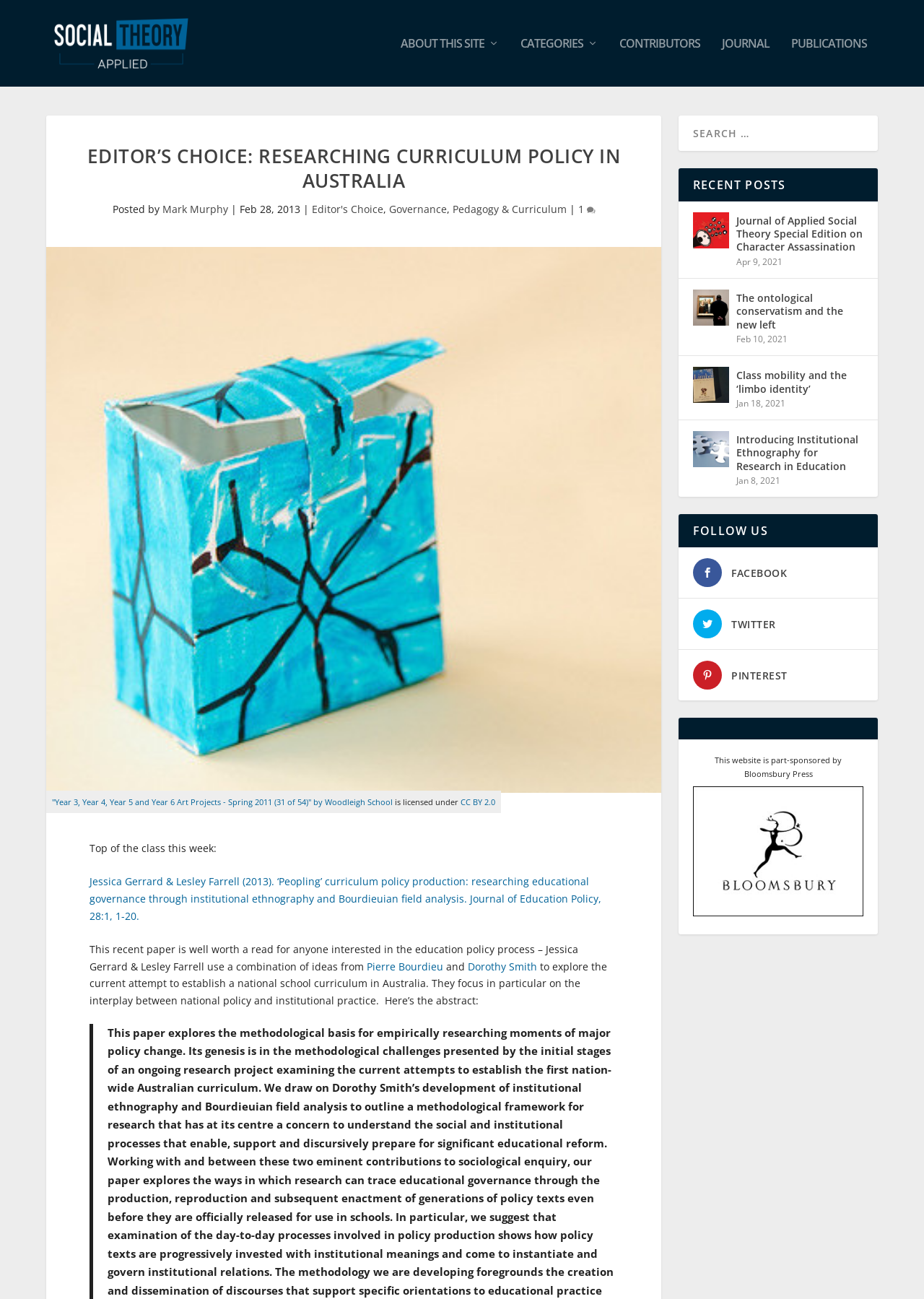Reply to the question below using a single word or brief phrase:
How many recent posts are listed on the webpage?

4